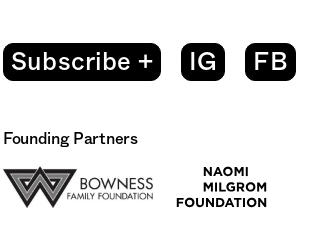What is the name of the presenting venue?
Answer the question with just one word or phrase using the image.

Centre for Contemporary Photography